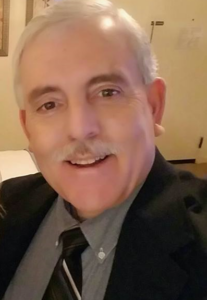Detail every significant feature and component of the image.

The image features a smiling middle-aged man with gray hair and a mustache, dressed in a formal outfit consisting of a collared shirt and a suit jacket. He accessorizes with a tie, presenting a professional and approachable demeanor. This individual is identified as Dr. David Smith, the Medical Director, who plays a vital role in providing care and support in a healthcare setting focused on empowering and educating clients. His warm smile suggests a compassionate approach to his work, embodying the organization's mission to assist women through challenging times with understanding and support.